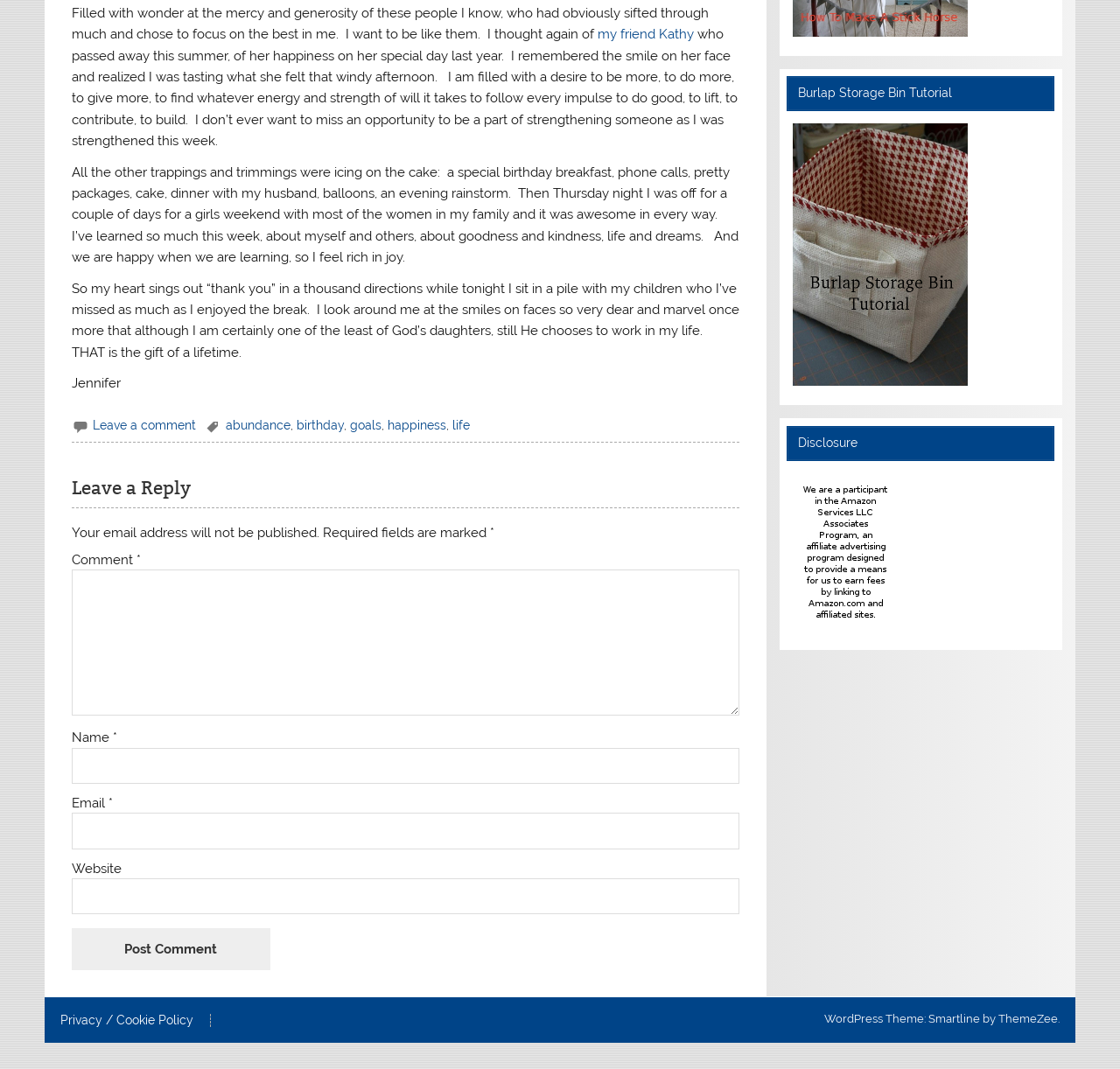Determine the bounding box coordinates of the clickable element necessary to fulfill the instruction: "Click the 'abundance' link". Provide the coordinates as four float numbers within the 0 to 1 range, i.e., [left, top, right, bottom].

[0.202, 0.391, 0.26, 0.404]